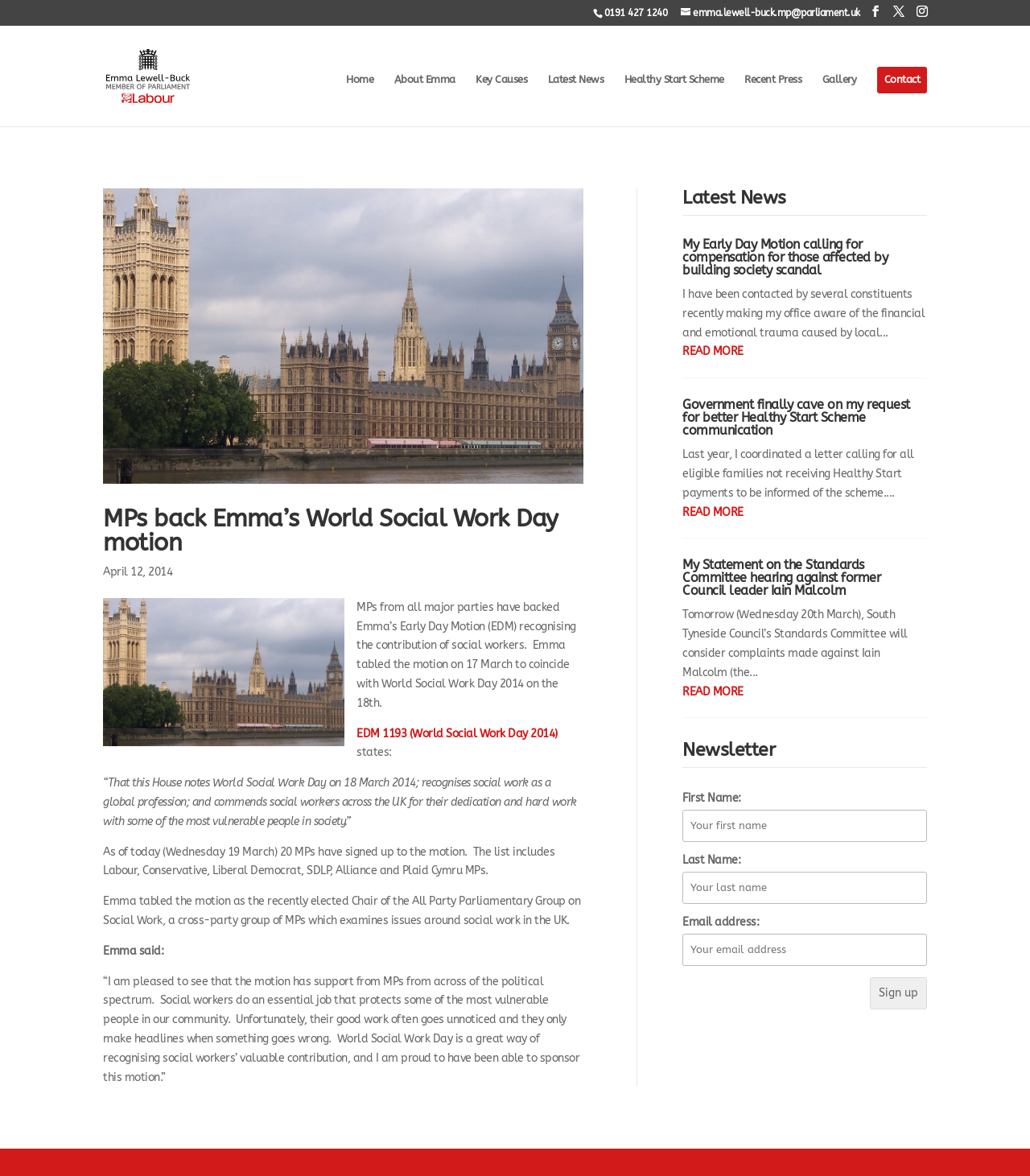By analyzing the image, answer the following question with a detailed response: What is Emma's profession?

Based on the webpage, Emma is a Member of Parliament (MP) as she has tabled an Early Day Motion (EDM) in the Parliament and is also the Chair of the All Party Parliamentary Group on Social Work.